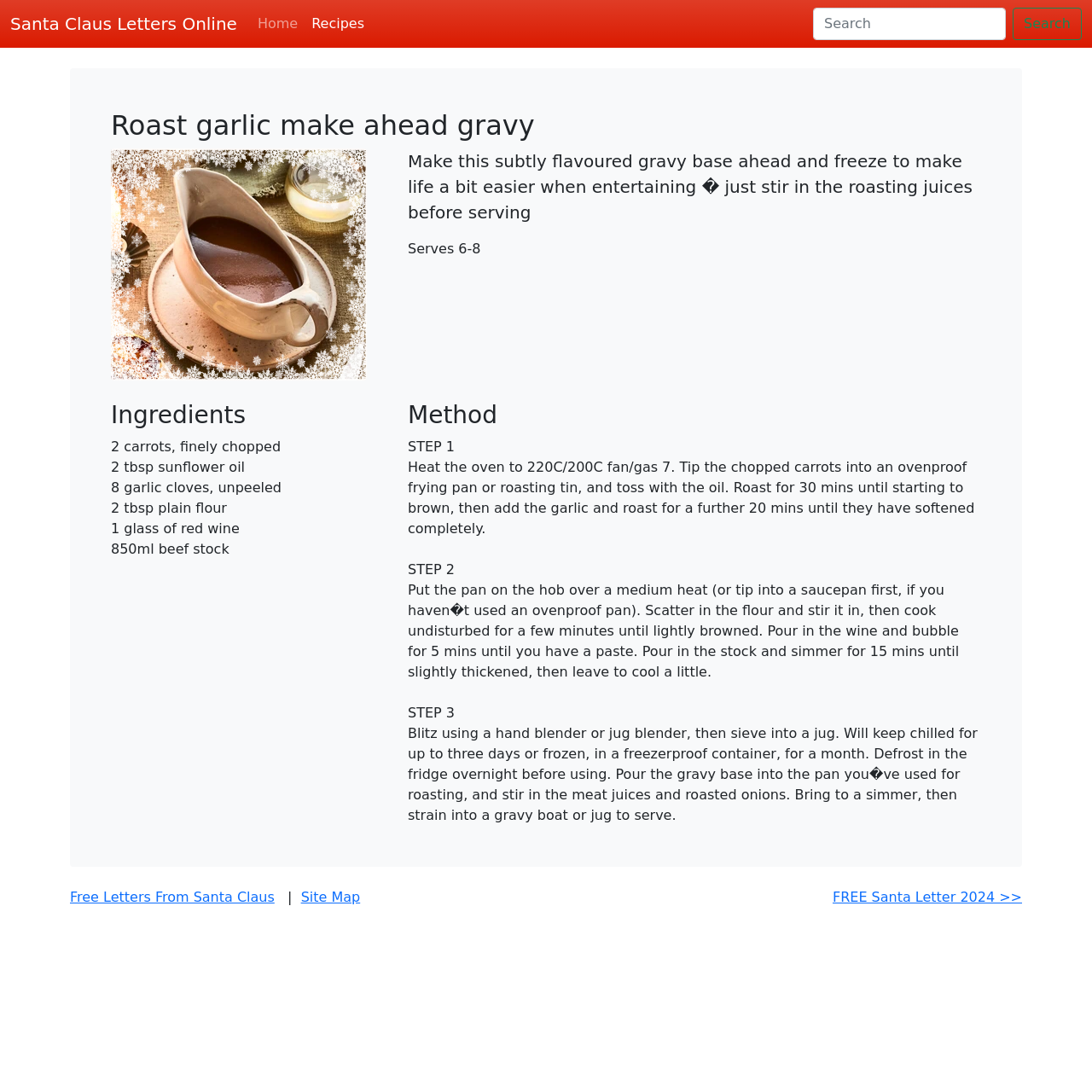Locate the UI element that matches the description Santa Claus Letters Online in the webpage screenshot. Return the bounding box coordinates in the format (top-left x, top-left y, bottom-right x, bottom-right y), with values ranging from 0 to 1.

[0.009, 0.006, 0.217, 0.038]